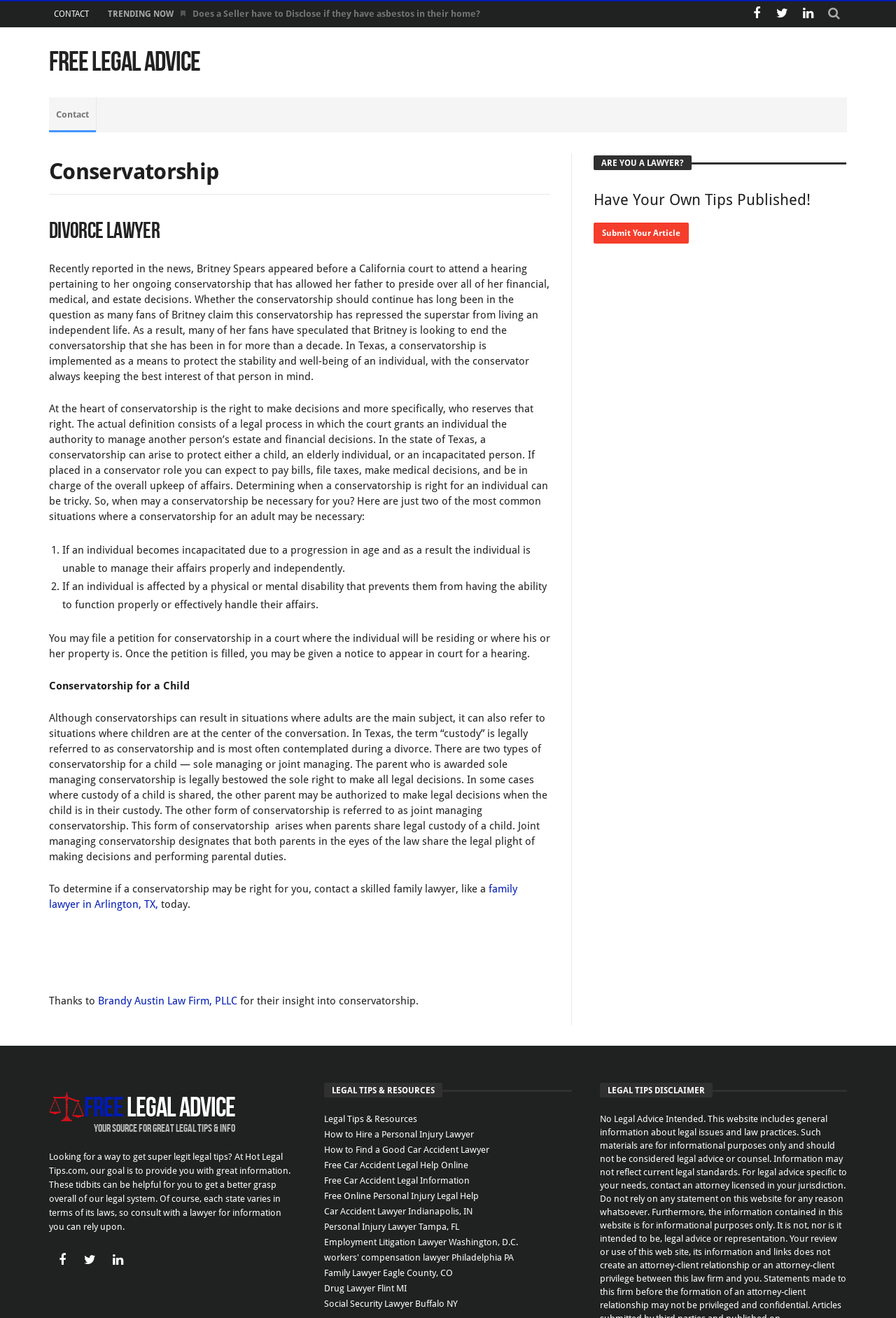Provide a one-word or short-phrase answer to the question:
How many types of conservatorship for a child are mentioned?

Two